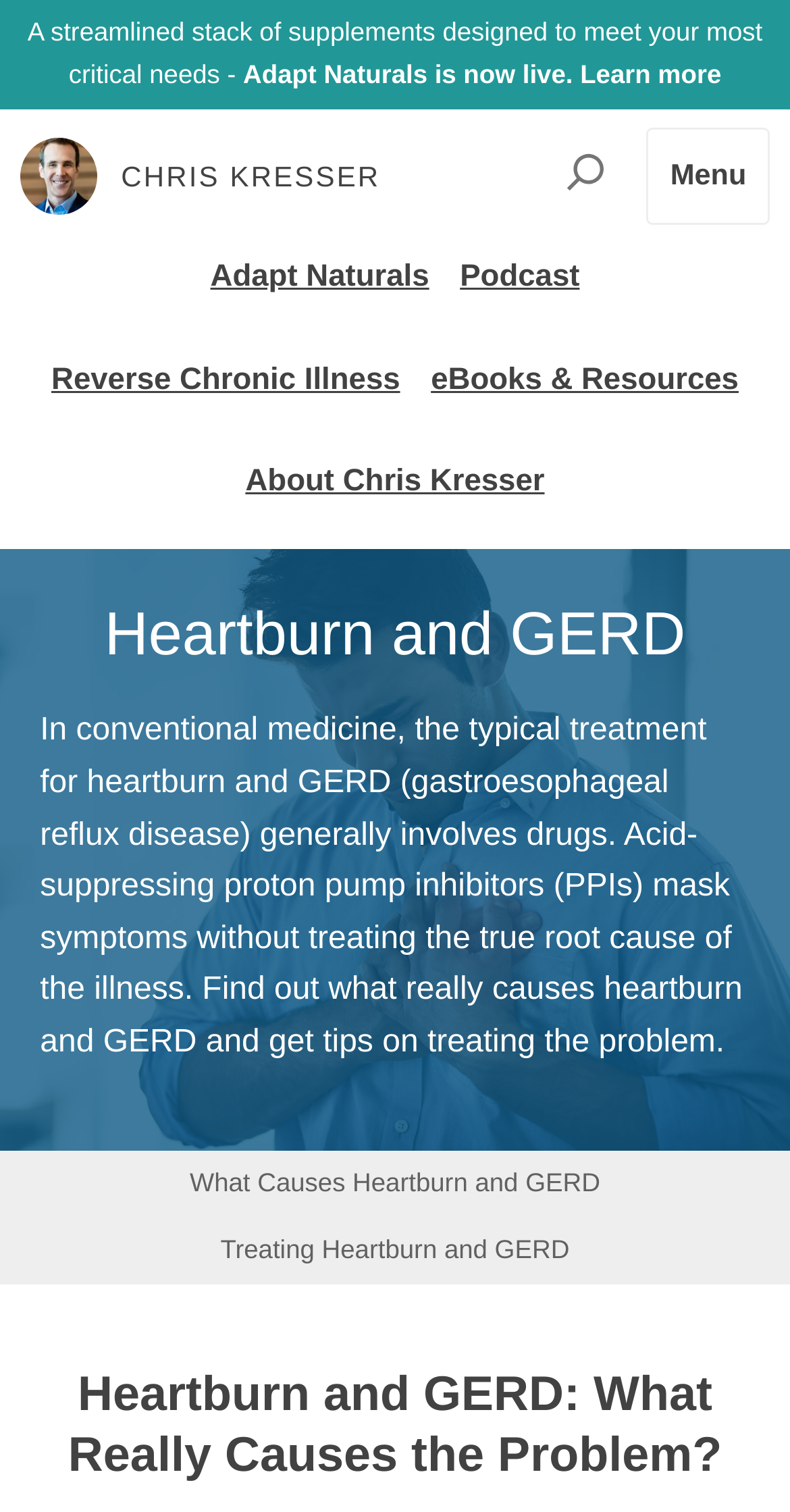Can you specify the bounding box coordinates of the area that needs to be clicked to fulfill the following instruction: "Visit Chris Kresser's homepage"?

[0.025, 0.091, 0.589, 0.142]